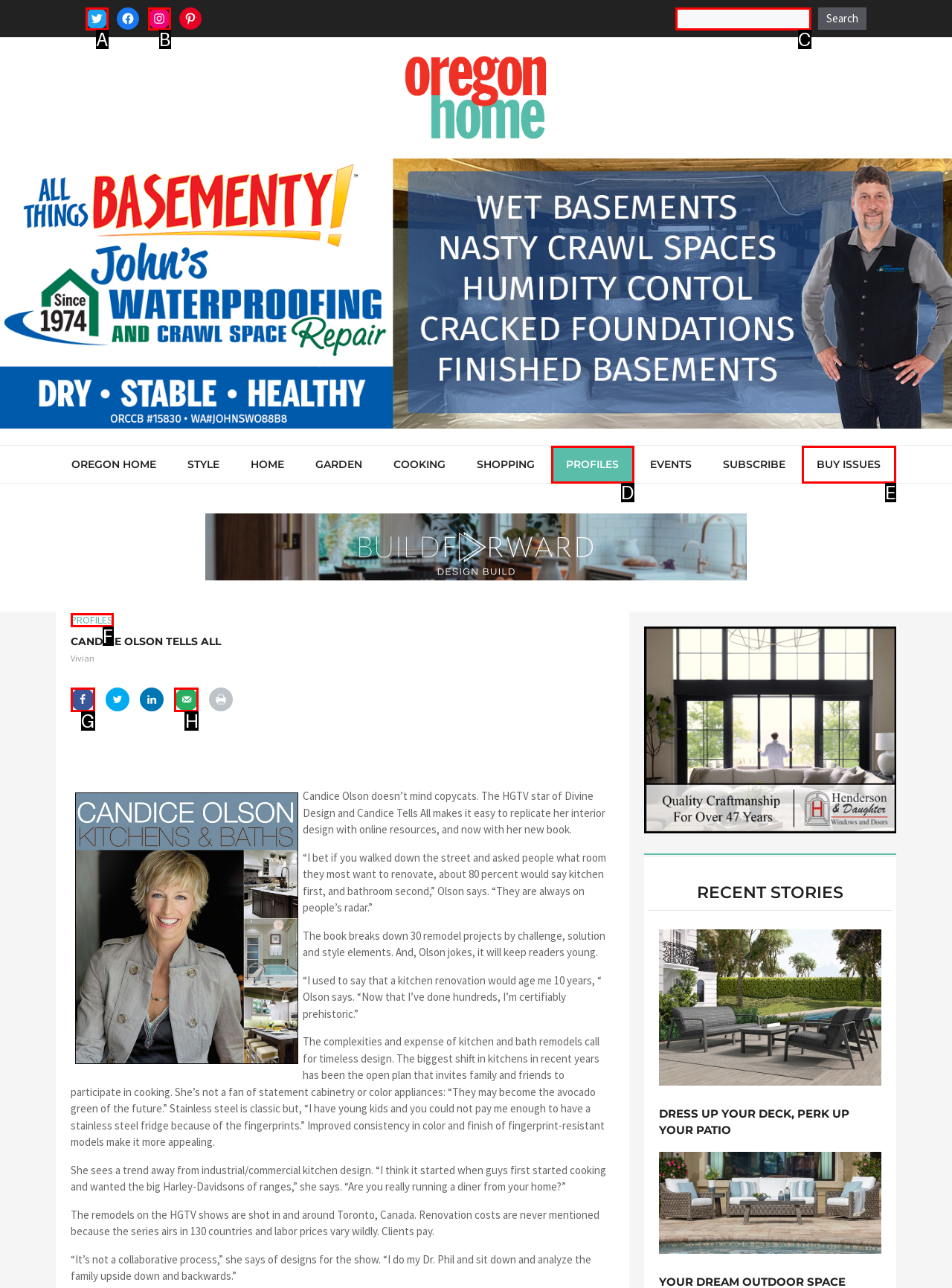Identify the HTML element that corresponds to the description: Twitter Provide the letter of the correct option directly.

A